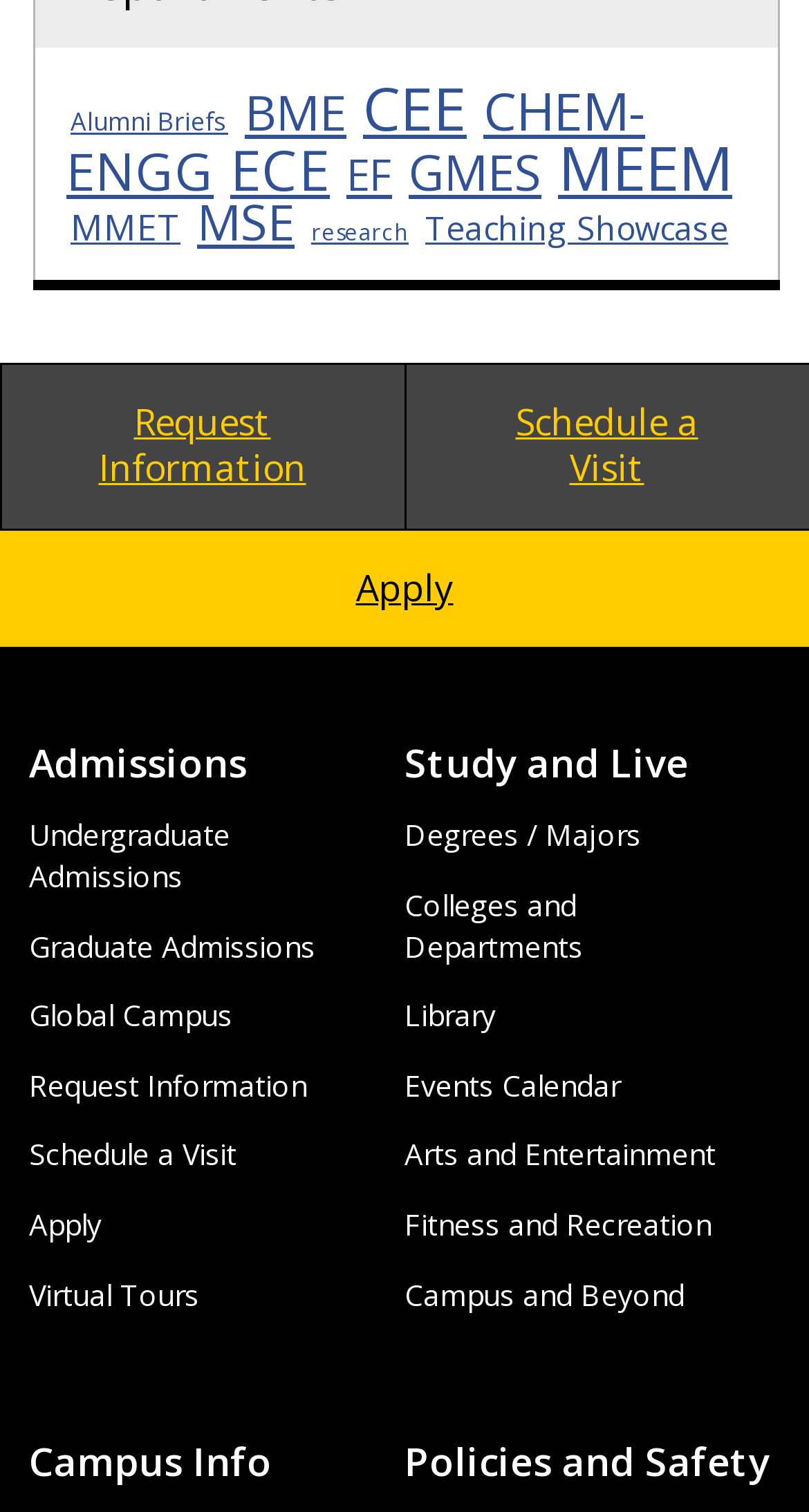Identify the bounding box coordinates for the UI element described as follows: Library. Use the format (top-left x, top-left y, bottom-right x, bottom-right y) and ensure all values are floating point numbers between 0 and 1.

[0.5, 0.658, 0.613, 0.684]